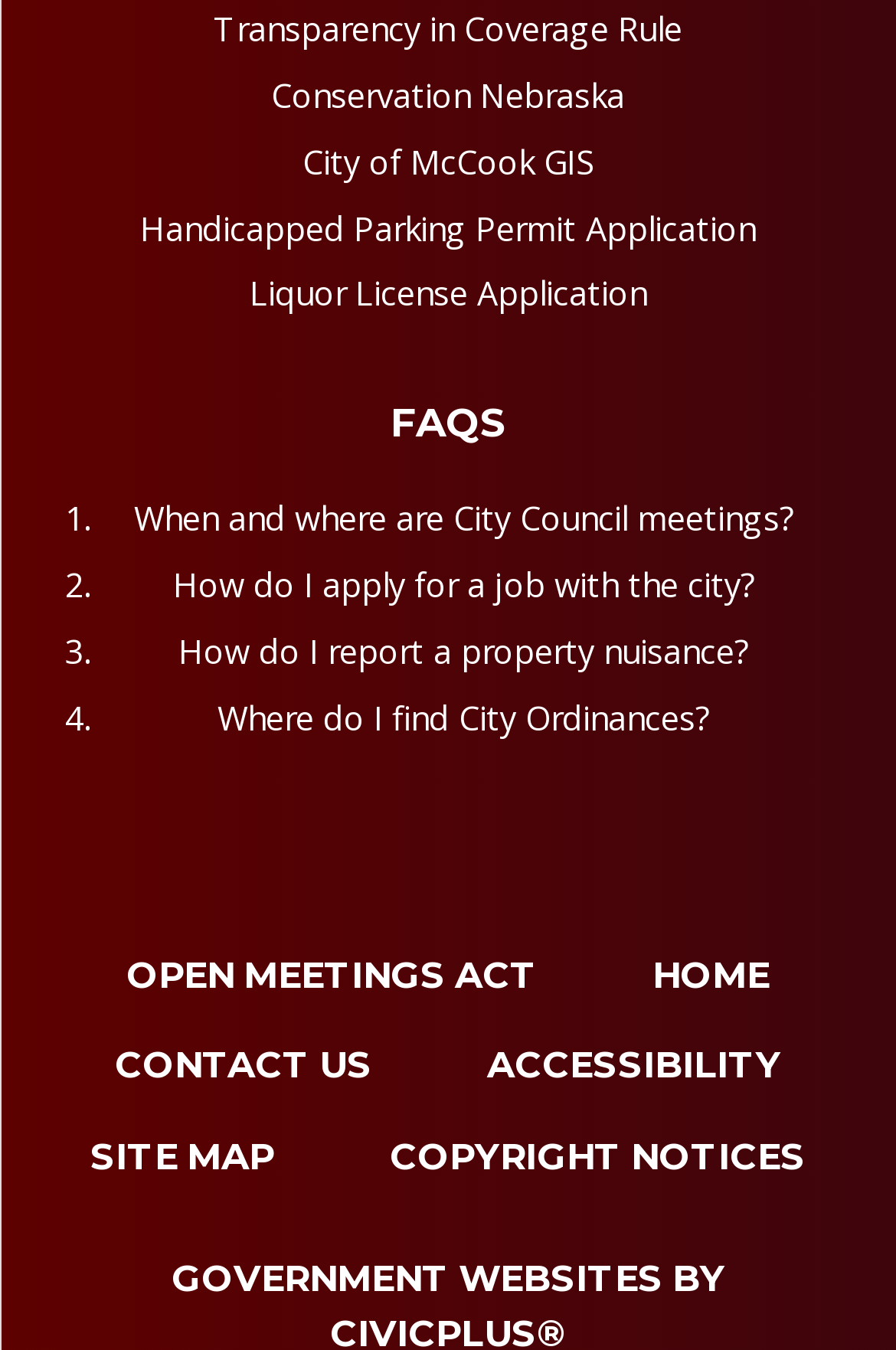Please indicate the bounding box coordinates of the element's region to be clicked to achieve the instruction: "Visit Transparency in Coverage Rule". Provide the coordinates as four float numbers between 0 and 1, i.e., [left, top, right, bottom].

[0.238, 0.006, 0.762, 0.038]